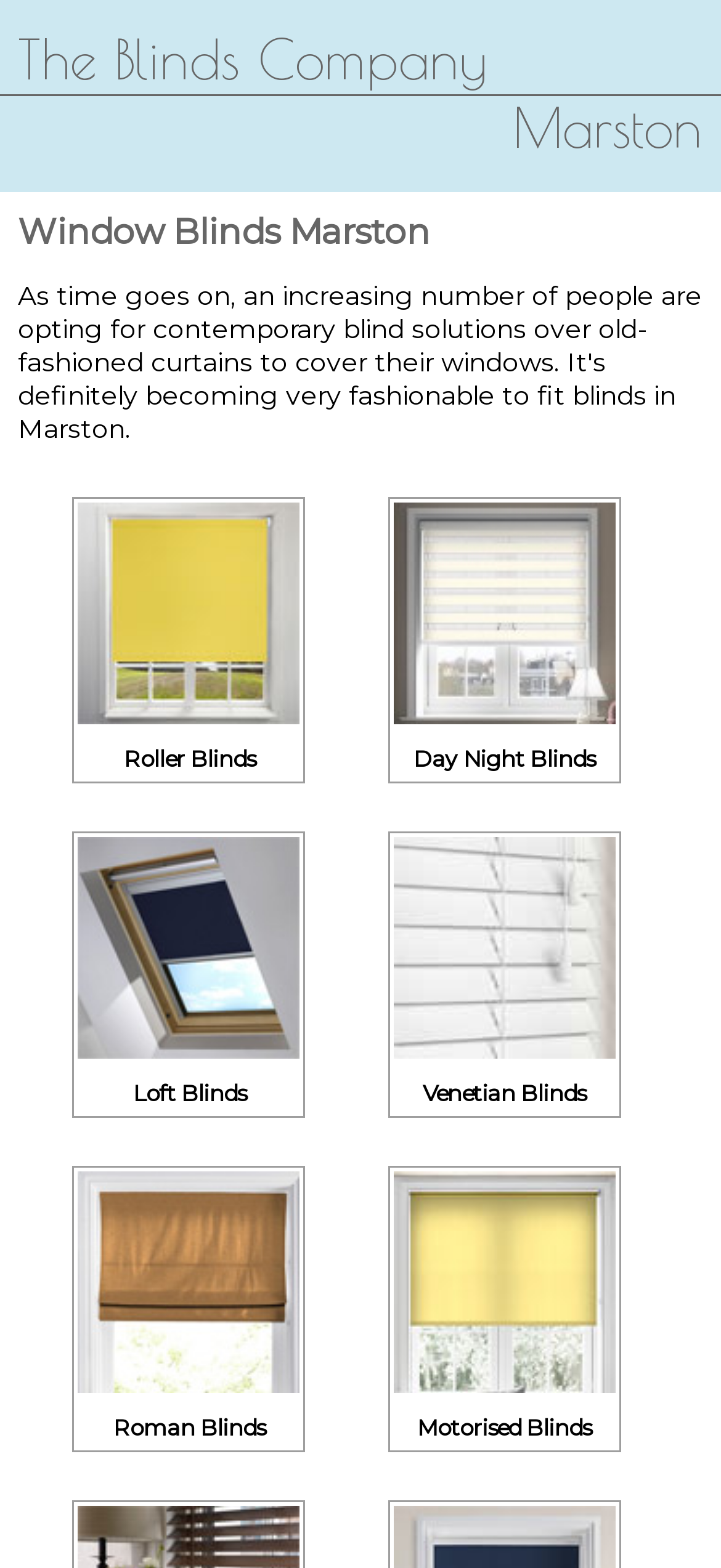Can you find and provide the main heading text of this webpage?

Window Blinds Marston